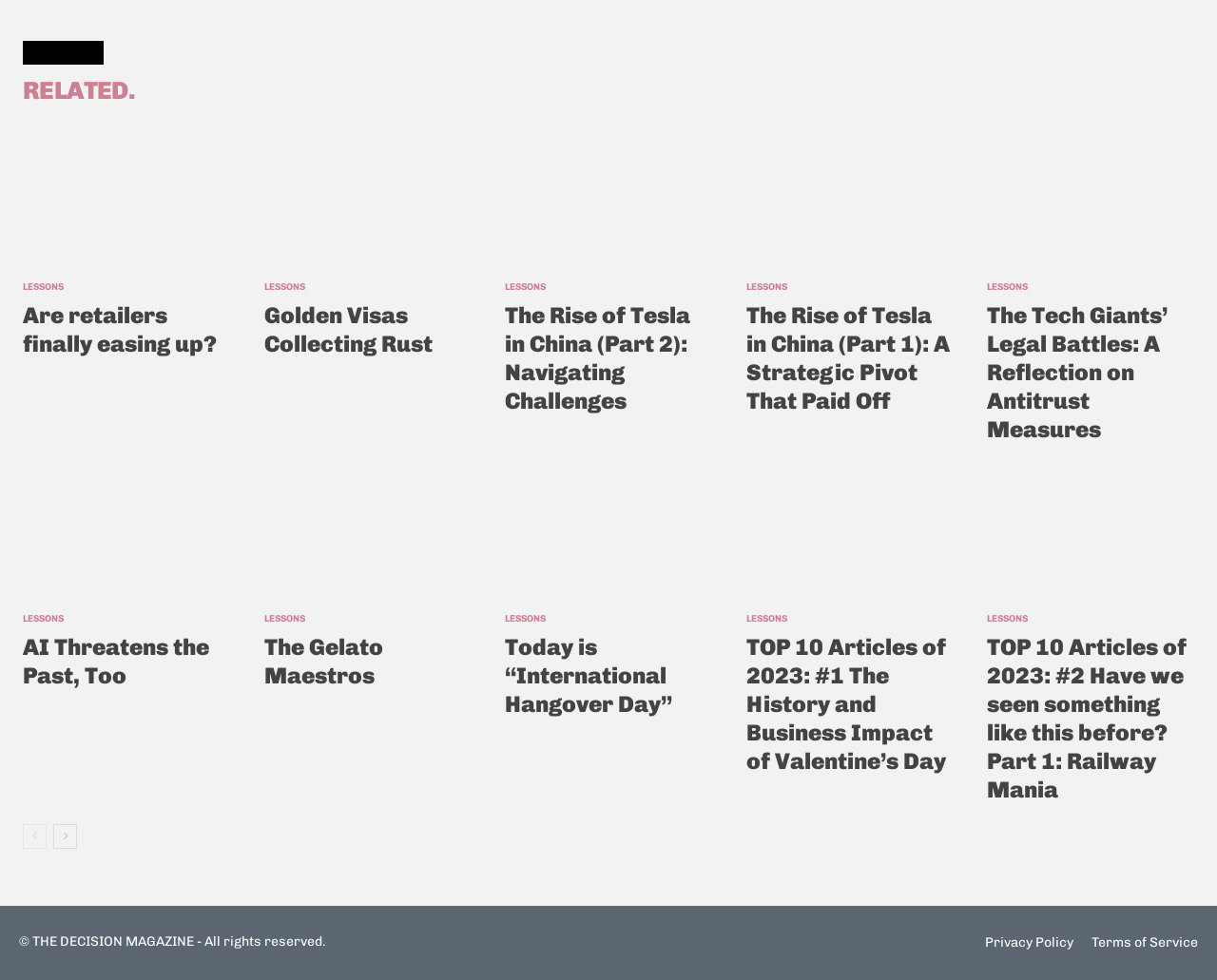Show the bounding box coordinates for the element that needs to be clicked to execute the following instruction: "Go to the next page". Provide the coordinates in the form of four float numbers between 0 and 1, i.e., [left, top, right, bottom].

[0.044, 0.841, 0.063, 0.866]